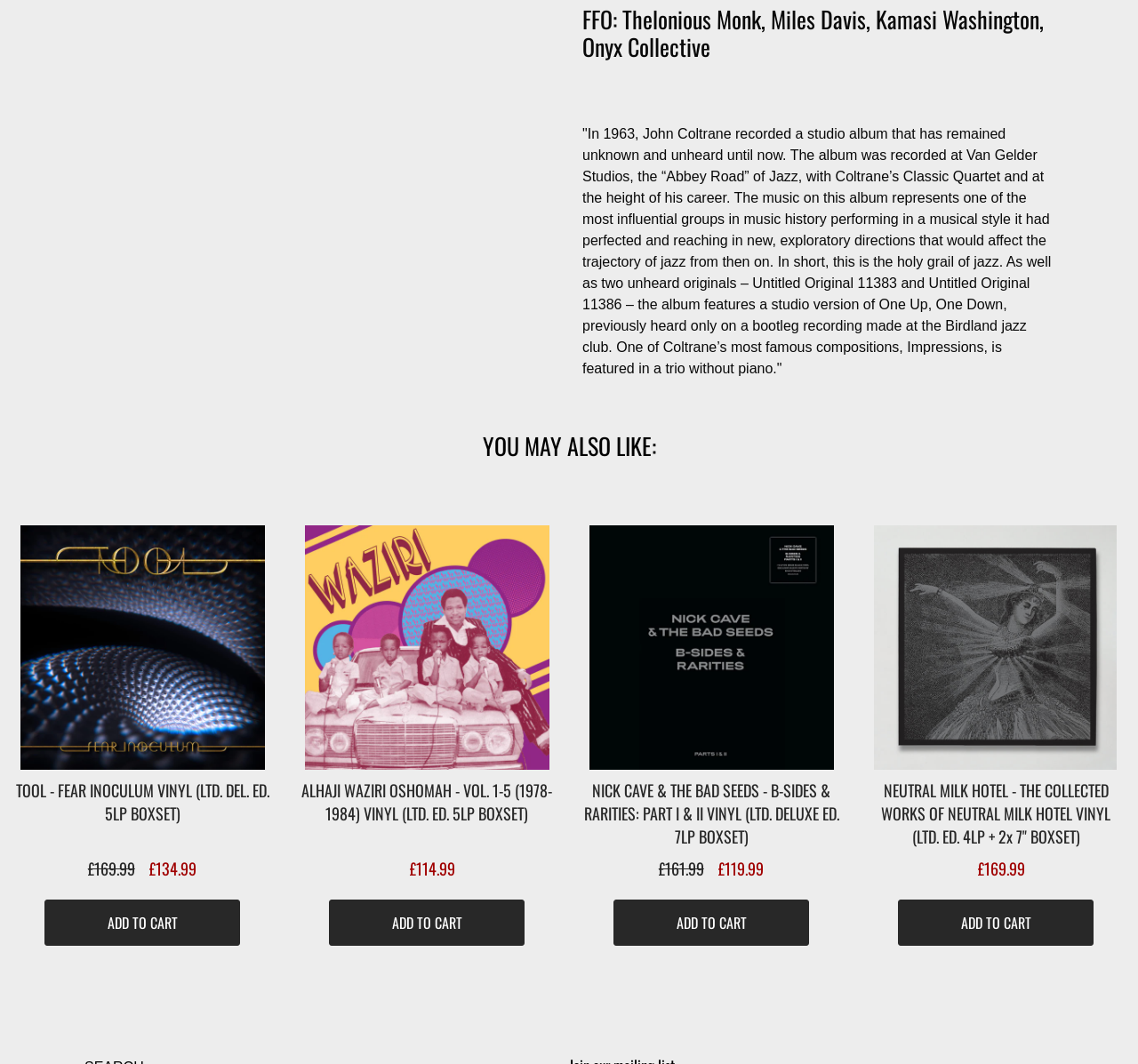Please locate the bounding box coordinates of the element that should be clicked to achieve the given instruction: "Click the 'ADD TO CART' button for TOOL - FEAR INOCULUM VINYL".

[0.039, 0.845, 0.211, 0.889]